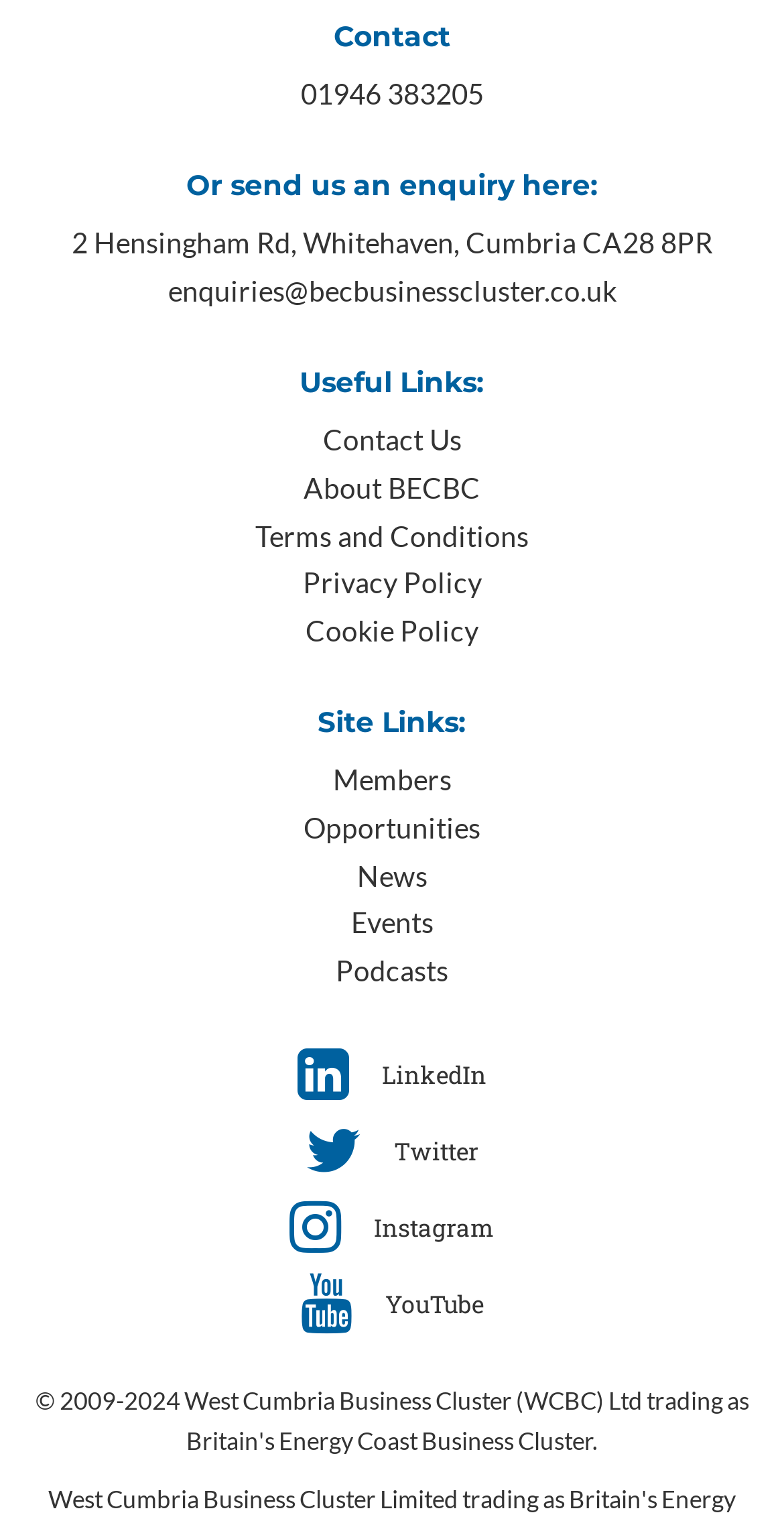Refer to the image and provide a thorough answer to this question:
What is the address of BECBC?

The address of BECBC can be found in the 'Contact' section, which is a heading on the webpage. Below this heading, there is a static text with the address '2 Hensingham Rd, Whitehaven, Cumbria CA28 8PR', which is the address of BECBC.